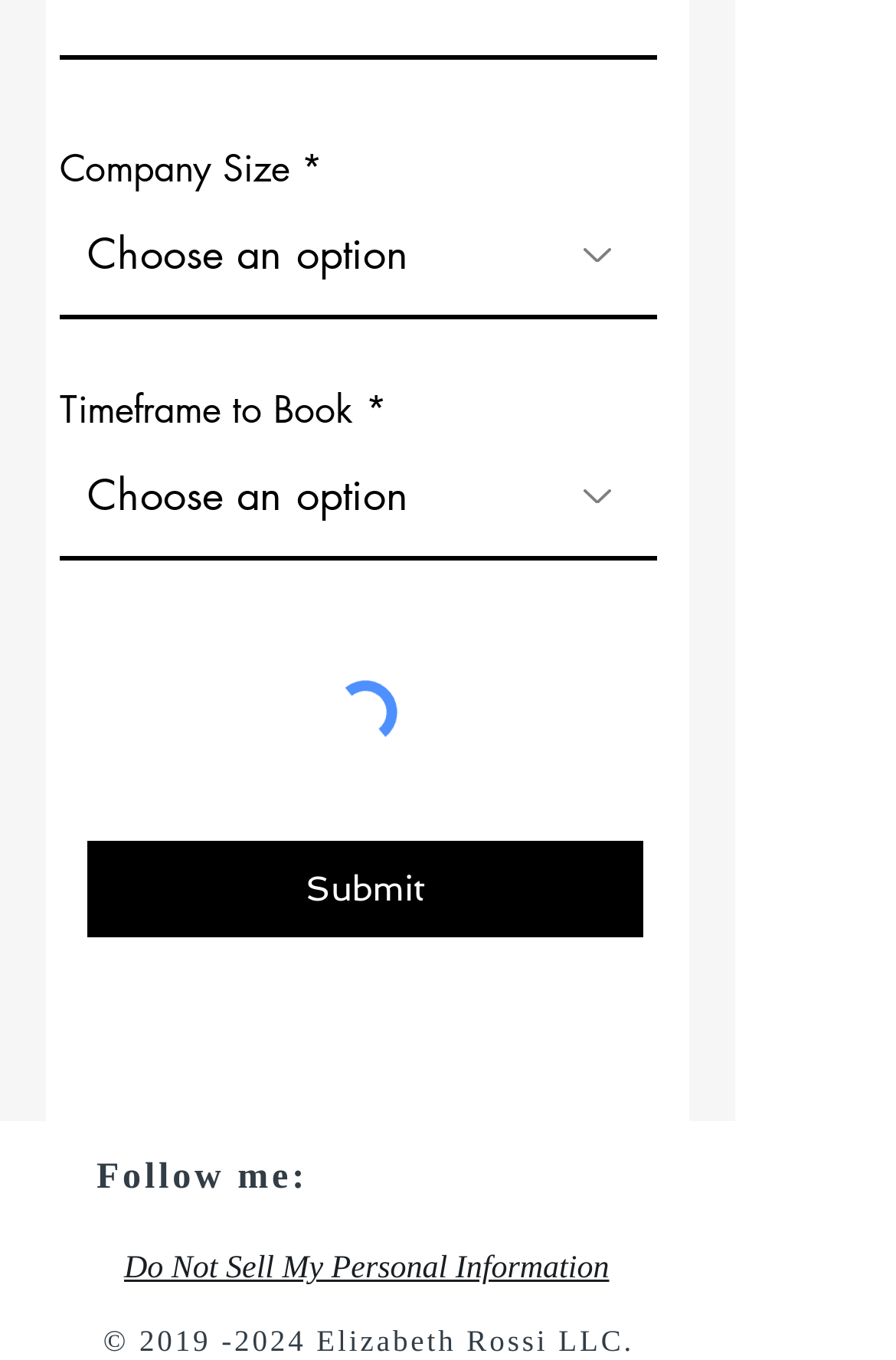Locate the bounding box coordinates for the element described below: "aria-label="Facebook"". The coordinates must be four float values between 0 and 1, formatted as [left, top, right, bottom].

[0.515, 0.842, 0.587, 0.889]